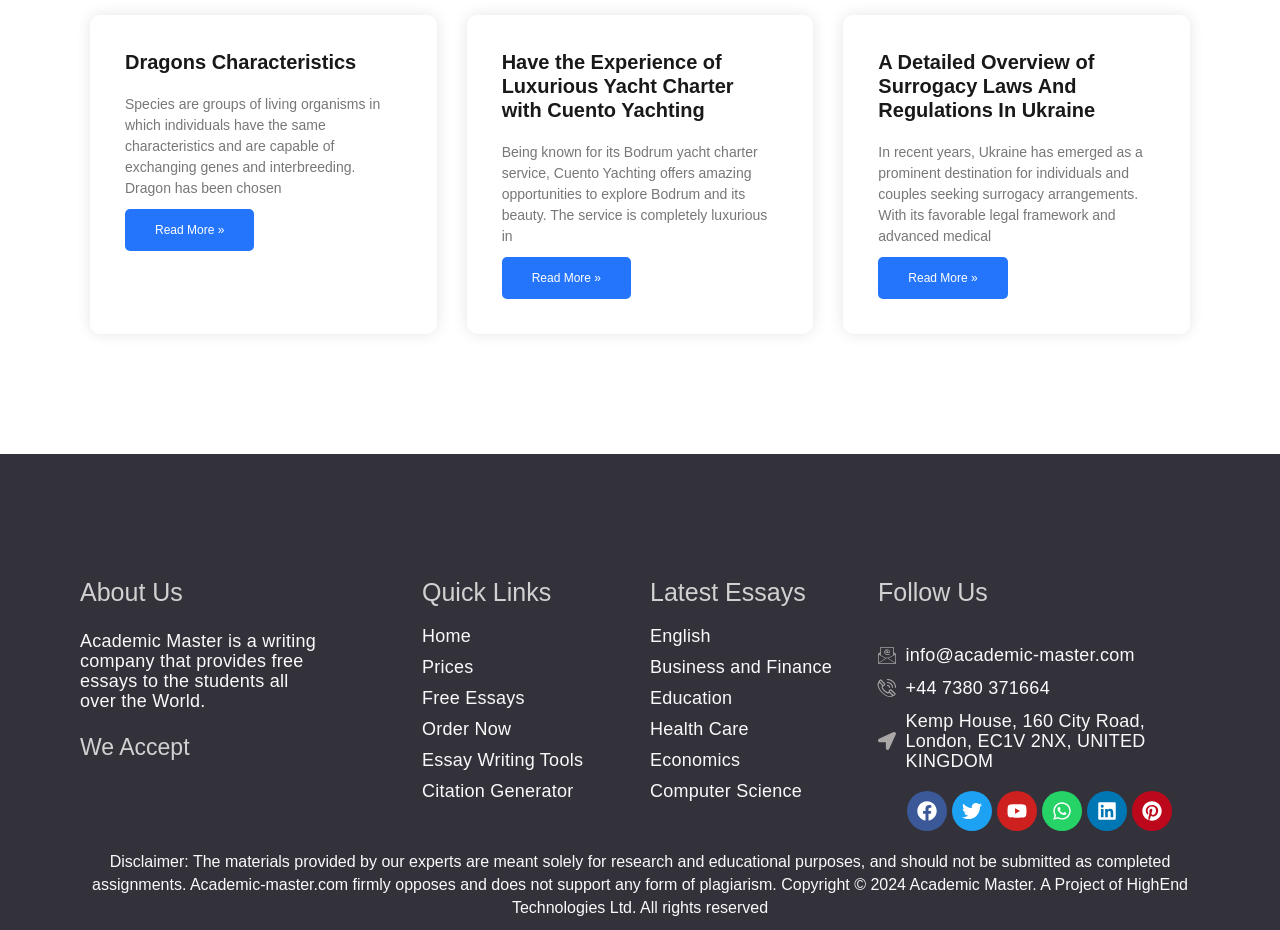What is the address of Academic Master?
Based on the image, please offer an in-depth response to the question.

The address of Academic Master can be found in the 'Follow Us' section at the bottom of the webpage, where it is listed as 'Kemp House, 160 City Road, London, EC1V 2NX, UNITED KINGDOM'.